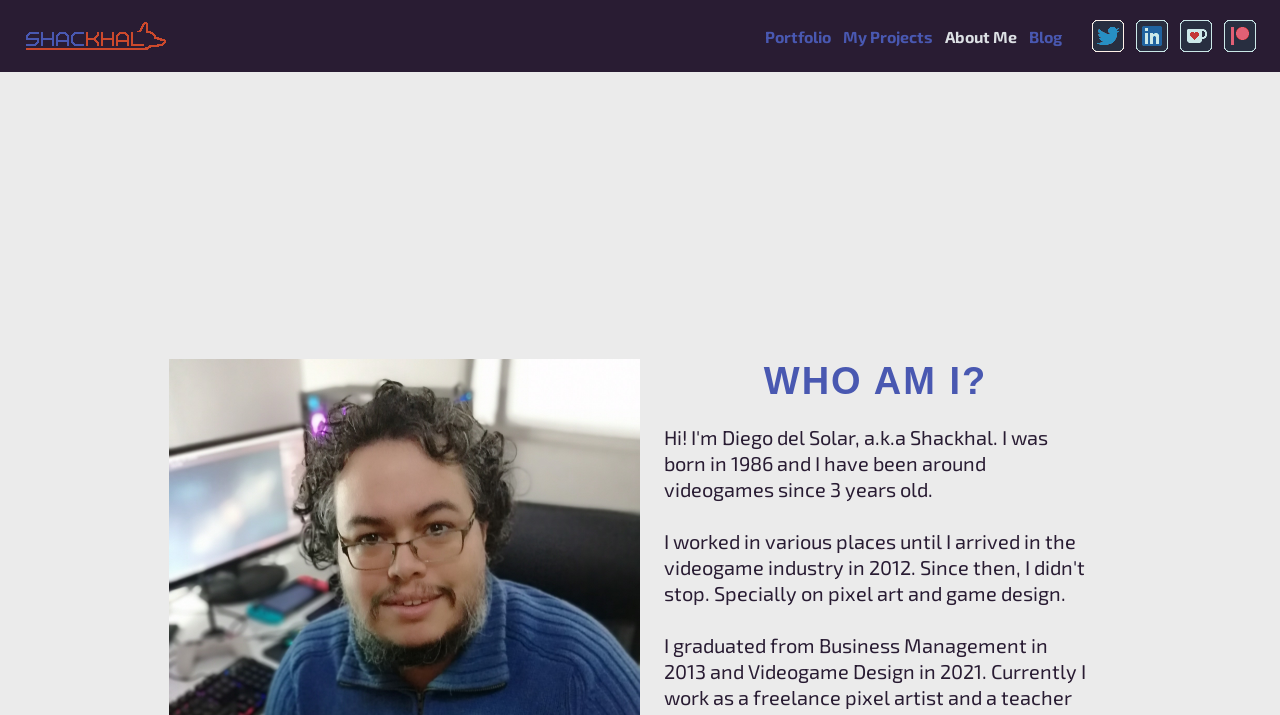Please give the bounding box coordinates of the area that should be clicked to fulfill the following instruction: "visit Twitter". The coordinates should be in the format of four float numbers from 0 to 1, i.e., [left, top, right, bottom].

[0.853, 0.028, 0.878, 0.073]